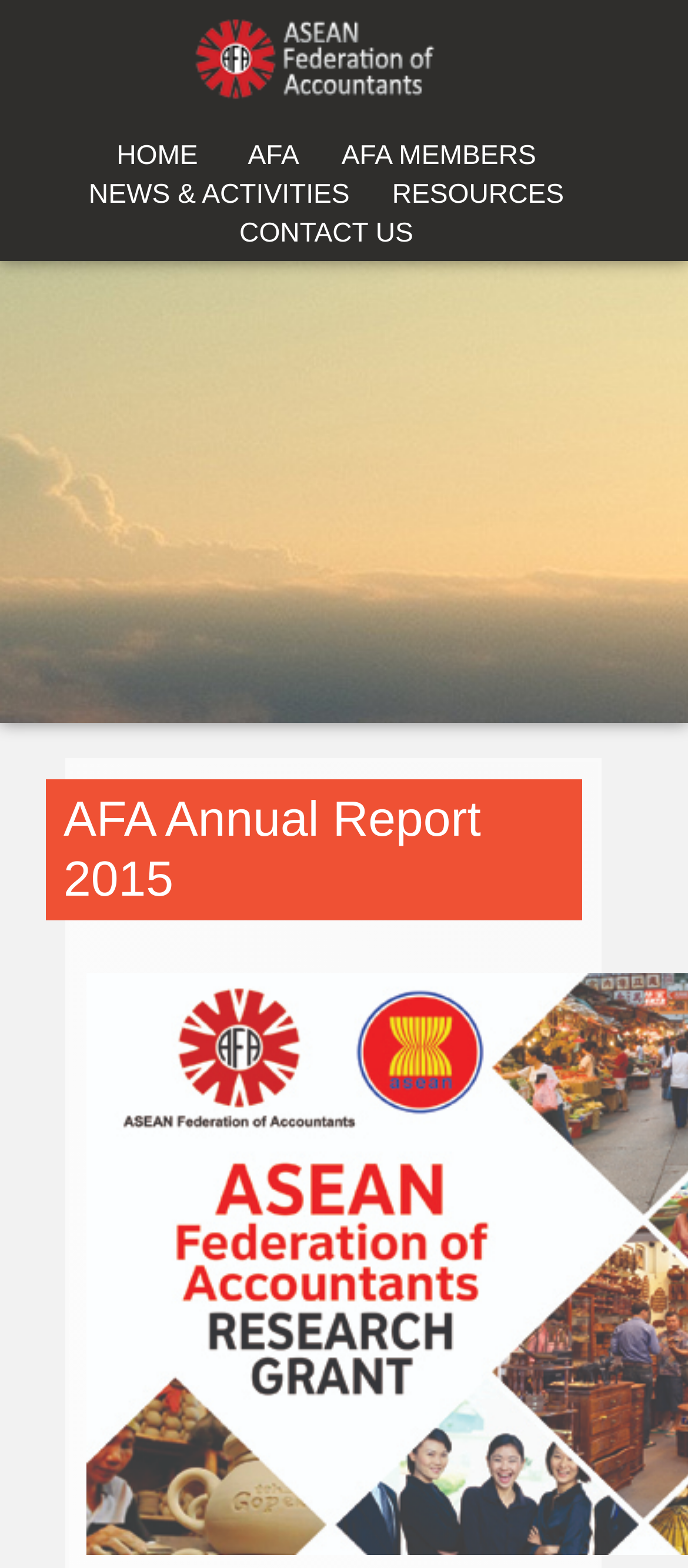What is the name of the organization?
Refer to the image and respond with a one-word or short-phrase answer.

ASEAN Federation of Accountants